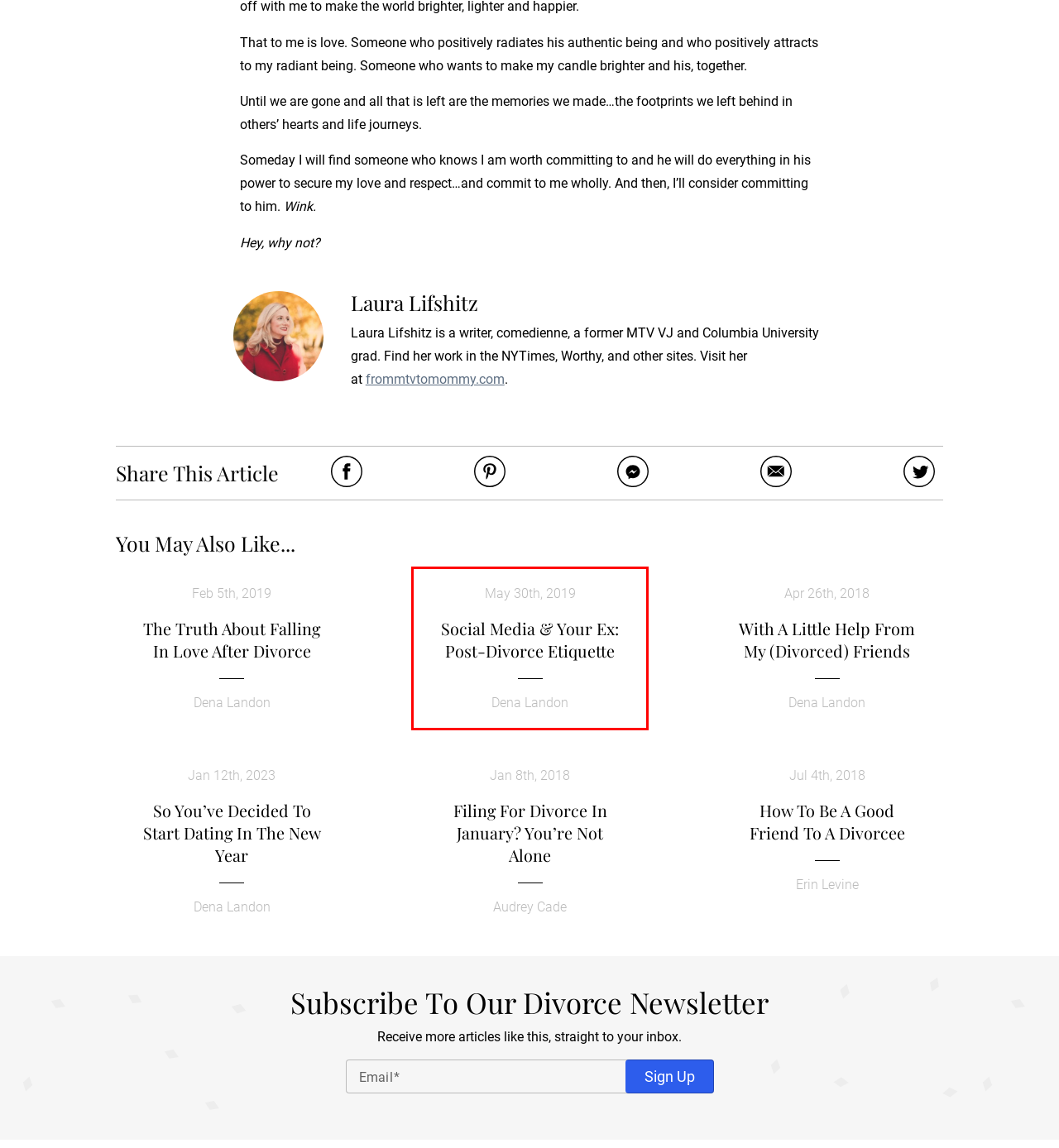Examine the screenshot of a webpage with a red rectangle bounding box. Select the most accurate webpage description that matches the new webpage after clicking the element within the bounding box. Here are the candidates:
A. frommtvtomommy
B. Social Media & Your Ex: Post-Divorce Etiquette | Worthy.com
C. So You've Decided to Start Dating in the New Year | Worthy
D. Filing for Divorce in January? You're Not Alone | Worthy
E. With a Little Help From My (Divorced) Friends | Worthy
F. How to Be a Good Friend to a Divorcee | Worthy.com
G. Dating, Friendships & How Can Relationships Work After Divorce | Worthy
H. The Truth About Falling in Love After Divorce | Worthy.com

B